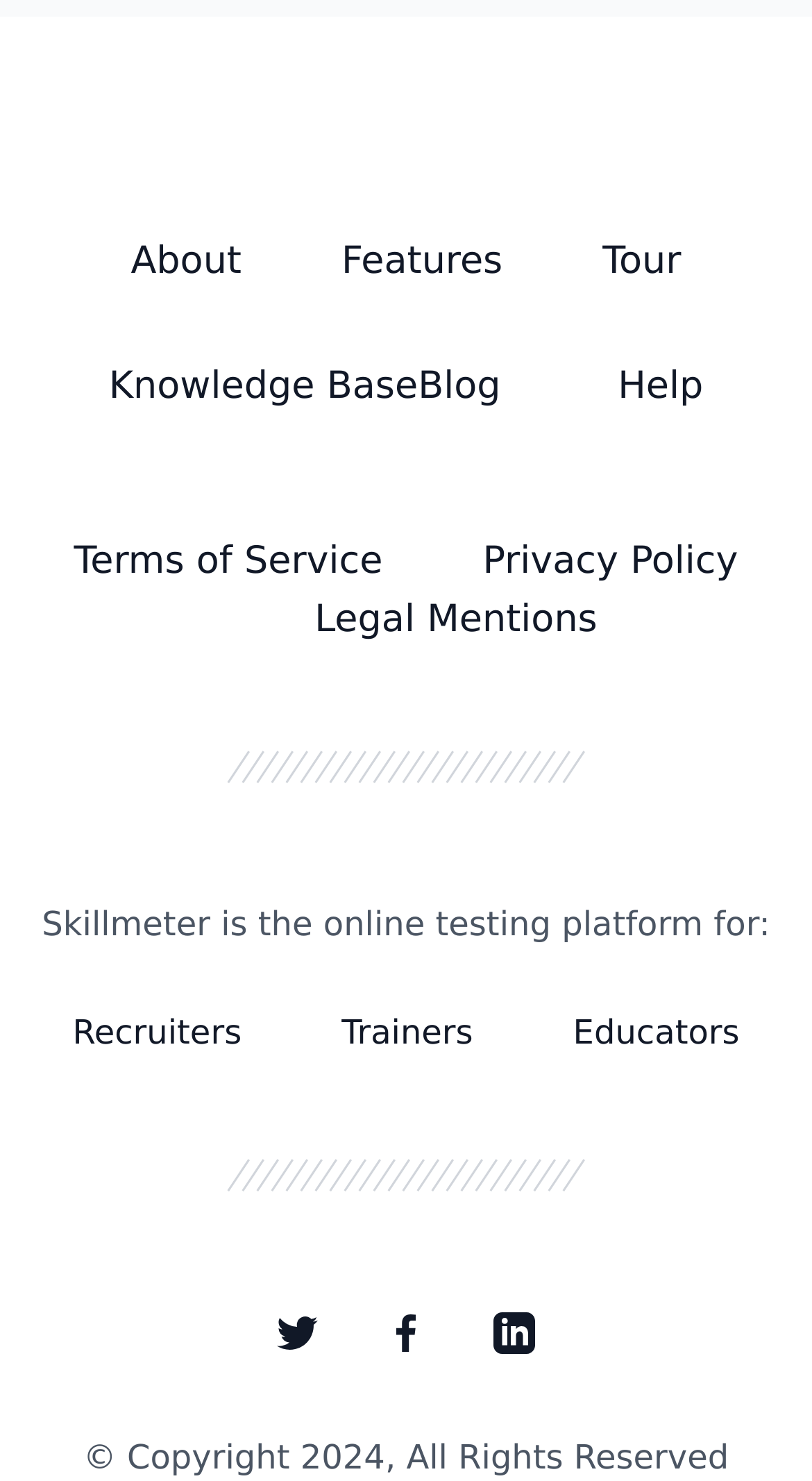Please find the bounding box for the UI element described by: "Knowledge Base".

[0.134, 0.242, 0.515, 0.281]